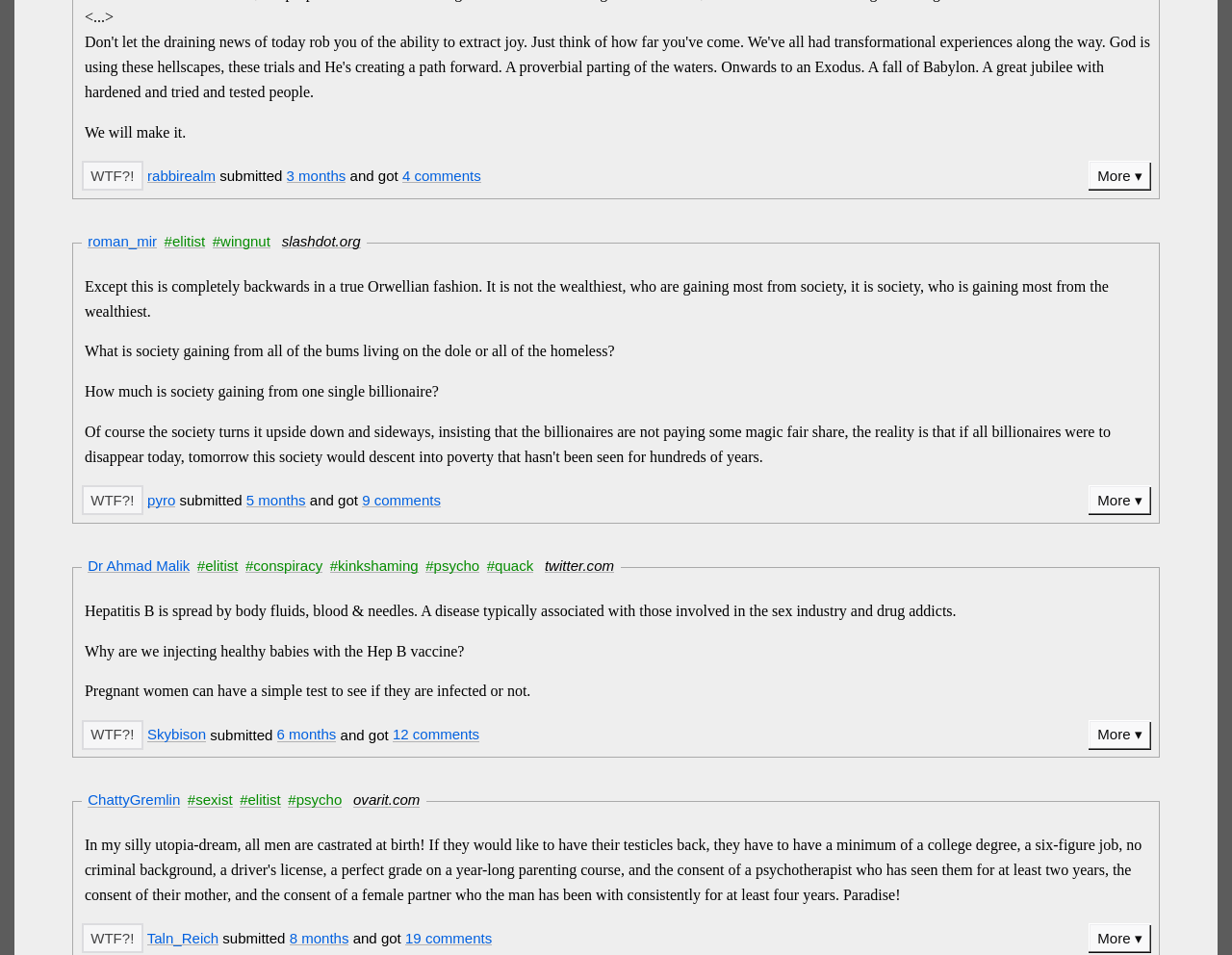Identify the bounding box coordinates of the area you need to click to perform the following instruction: "Visit the 'rabbirealm' link".

[0.12, 0.175, 0.175, 0.193]